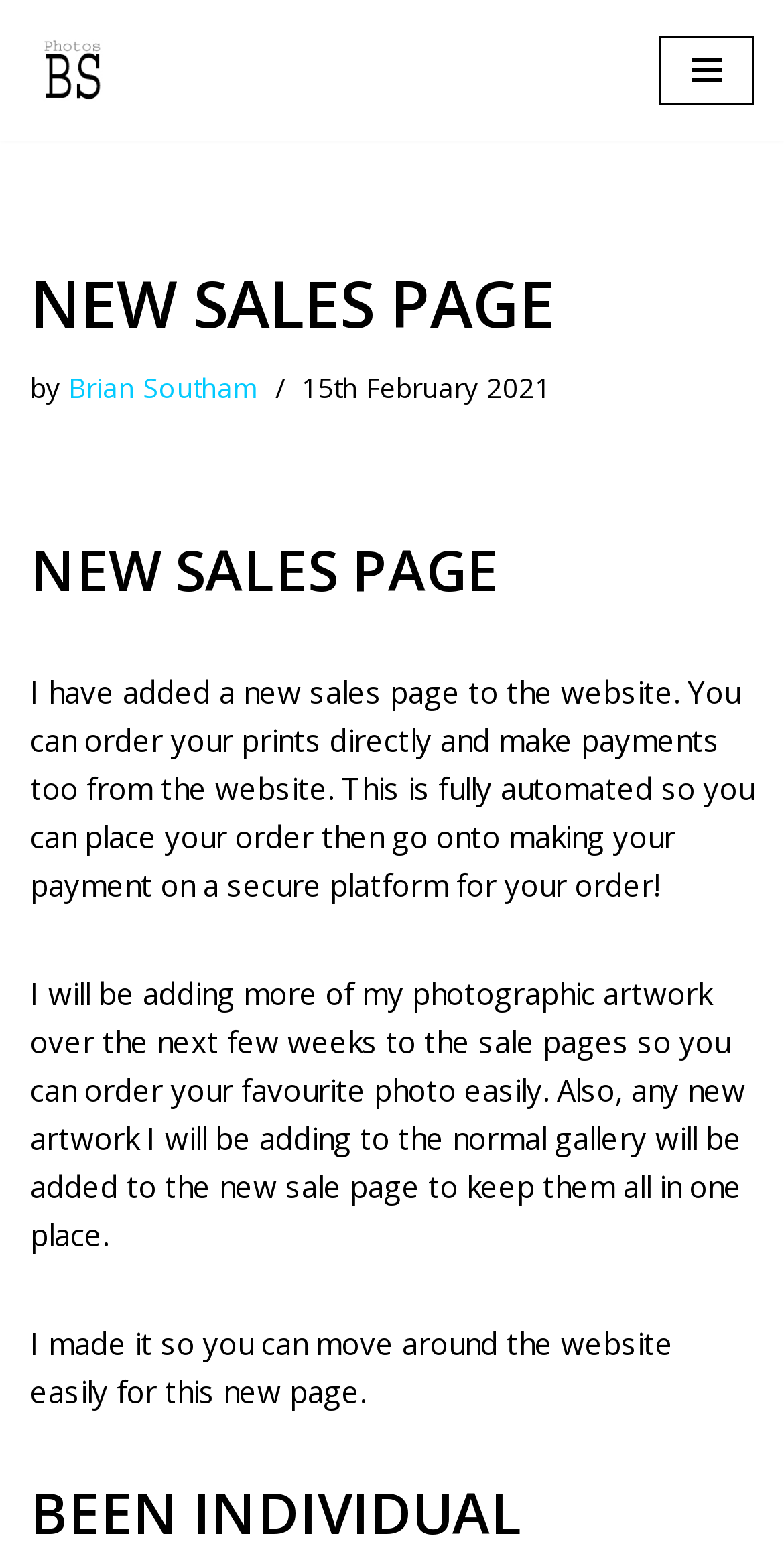Generate a thorough caption that explains the contents of the webpage.

The webpage is titled "New Sales Page - Back Prints Sales Artwork" and appears to be a sales page for photographic artwork. At the top left, there is a "Skip to content" link. Next to it, there is a link with a quote "Back Everyday reality has been abstract to the max!". On the top right, there is a "Navigation Menu" button.

Below the navigation menu, there is a large heading "NEW SALES PAGE" followed by the text "by Brian Southam" and a timestamp "15th February 2021". 

Underneath, there is another heading "NEW SALES PAGE" followed by a paragraph of text explaining the new sales page, where users can order prints directly and make payments securely. The text also mentions that more photographic artwork will be added to the sales page in the future.

Below this paragraph, there is another paragraph of text stating that new artwork will be added to the normal gallery and also to the sales page, making it easier to find and order favorite photos. 

Further down, there is a sentence "I made it so you can move around the website easily for this new page." Finally, at the bottom, there is a heading "BEEN INDIVIDUAL".